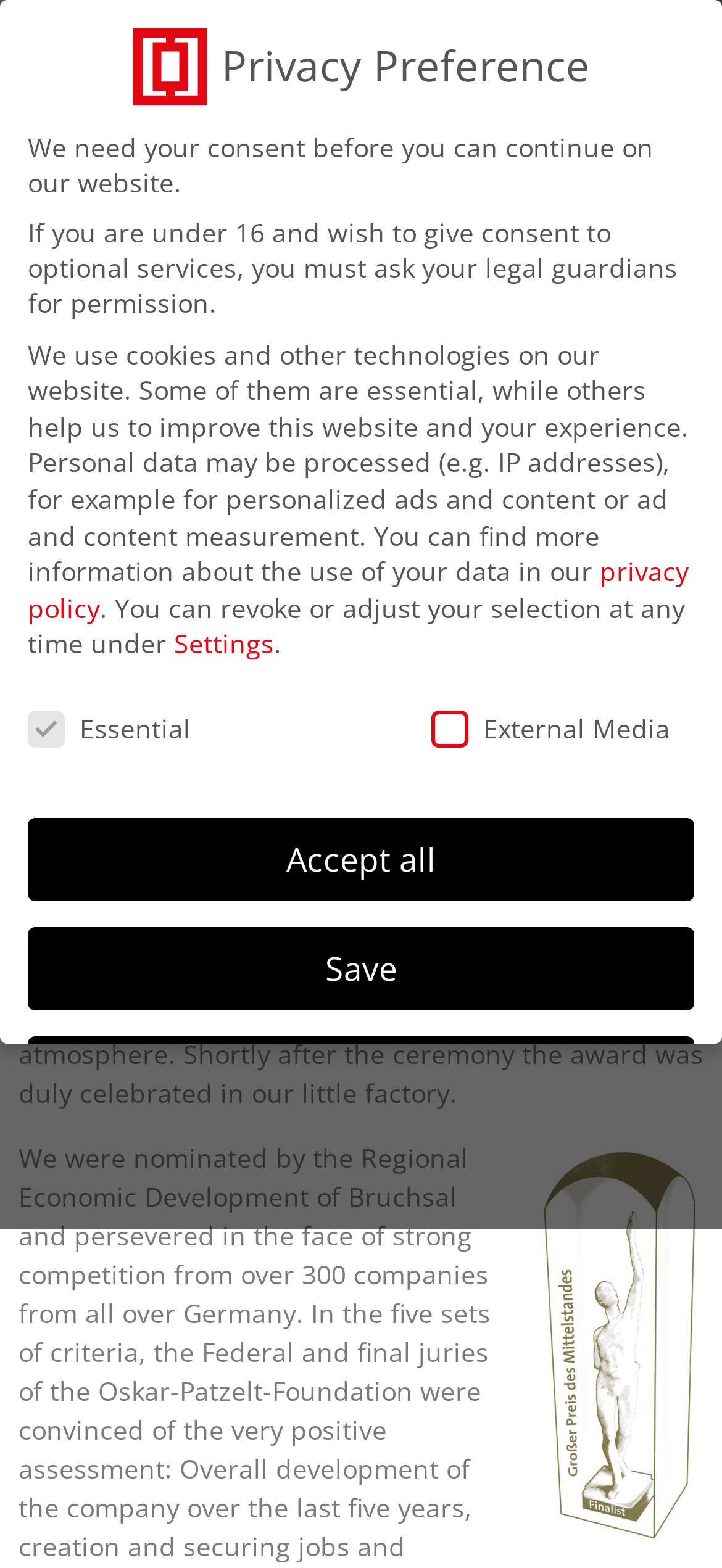Determine the bounding box coordinates of the clickable element to complete this instruction: "Toggle the external media checkbox". Provide the coordinates in the format of four float numbers between 0 and 1, [left, top, right, bottom].

[0.928, 0.453, 0.961, 0.469]